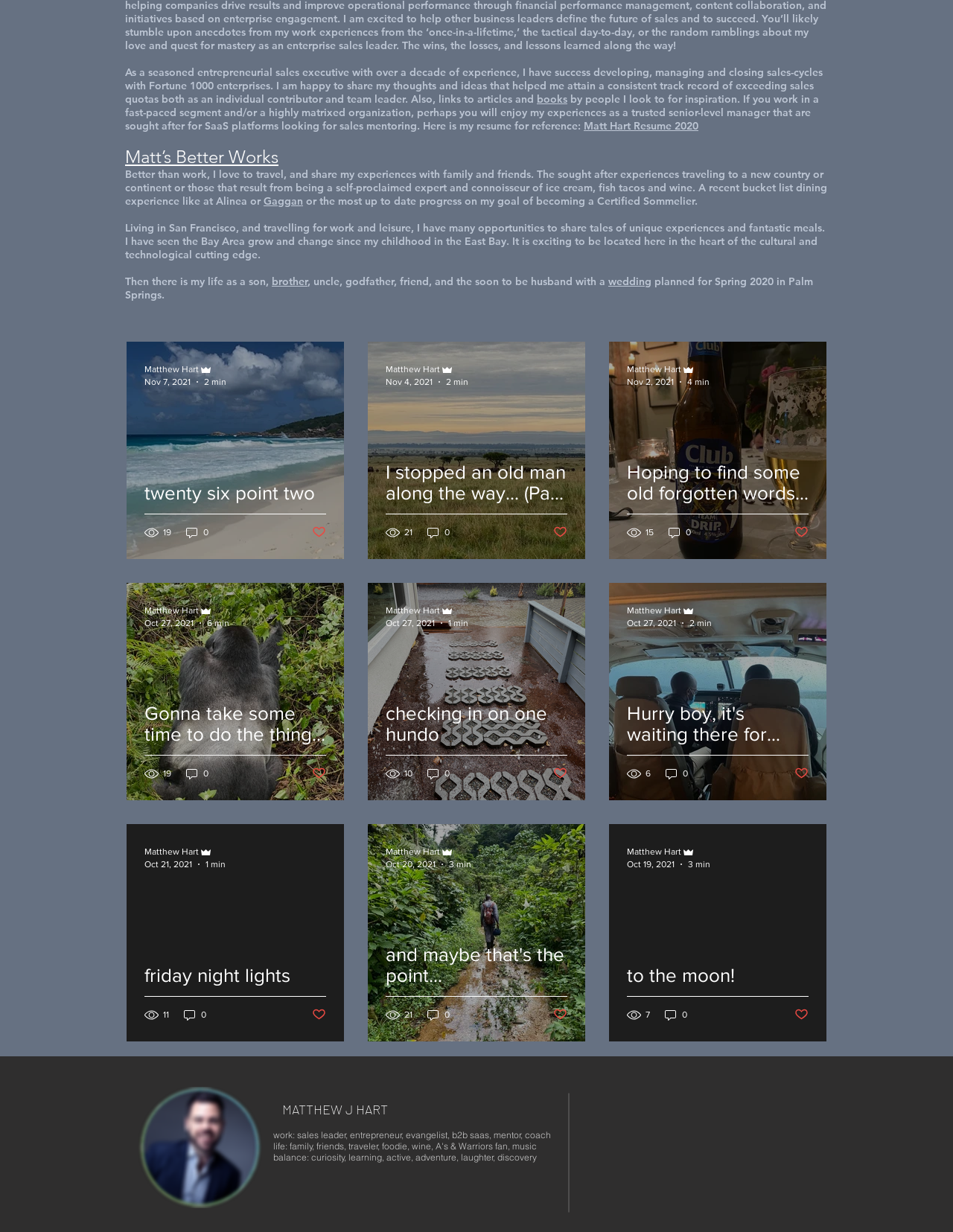Please identify the bounding box coordinates of the element that needs to be clicked to perform the following instruction: "Check out the 'Gaggan' link".

[0.277, 0.158, 0.318, 0.169]